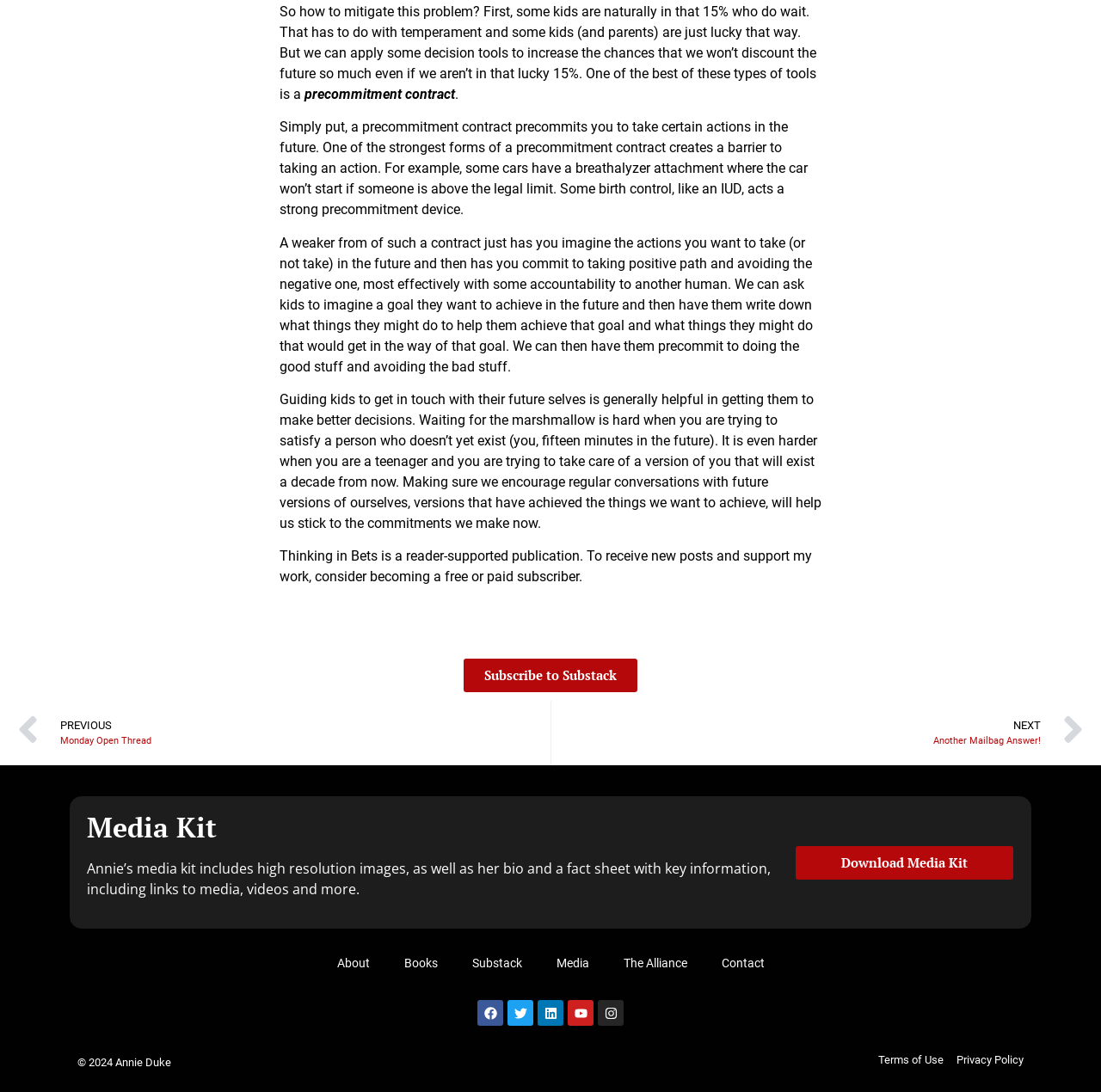Identify the bounding box coordinates for the UI element described as follows: Substack. Use the format (top-left x, top-left y, bottom-right x, bottom-right y) and ensure all values are floating point numbers between 0 and 1.

[0.413, 0.864, 0.489, 0.9]